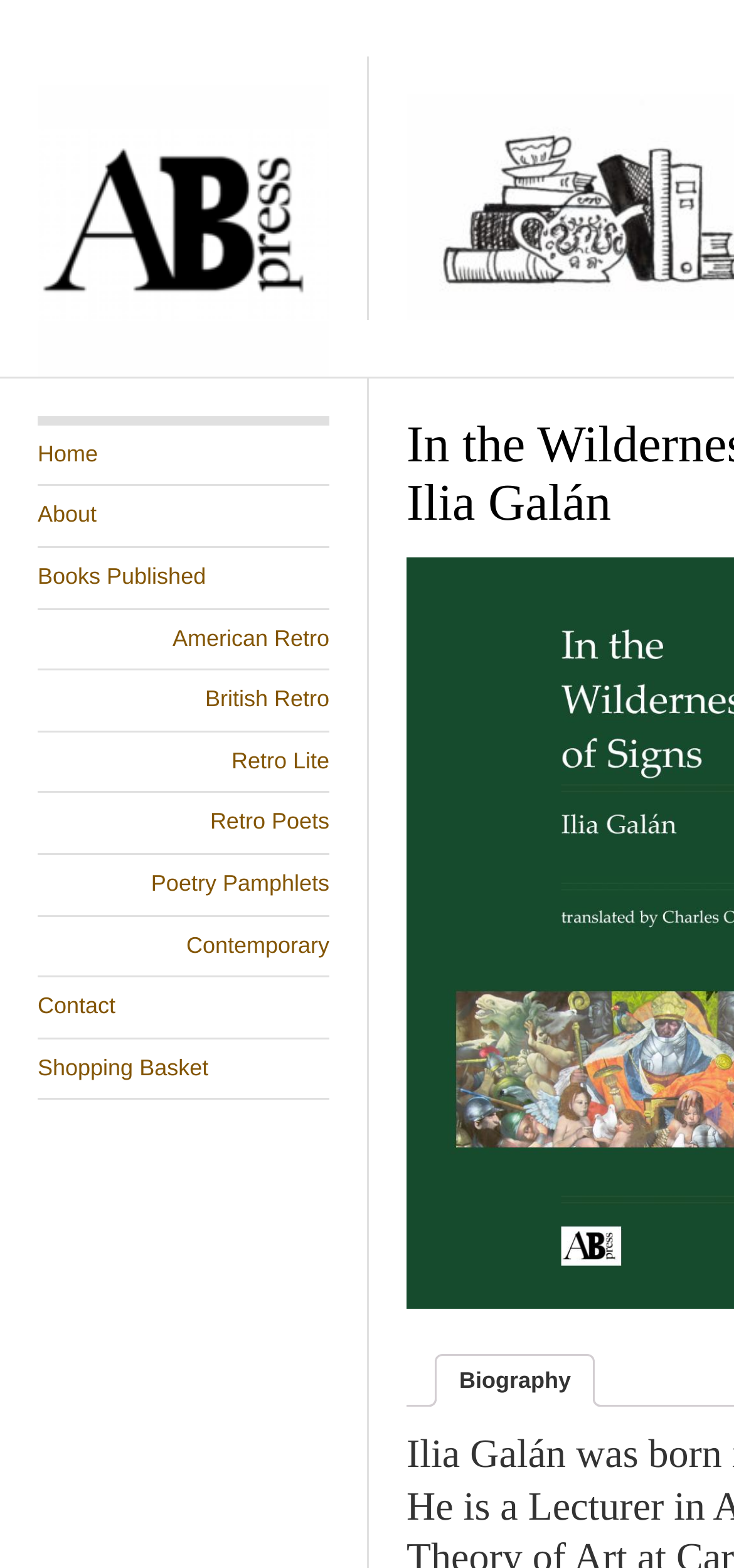Kindly provide the bounding box coordinates of the section you need to click on to fulfill the given instruction: "Check the posted date".

None